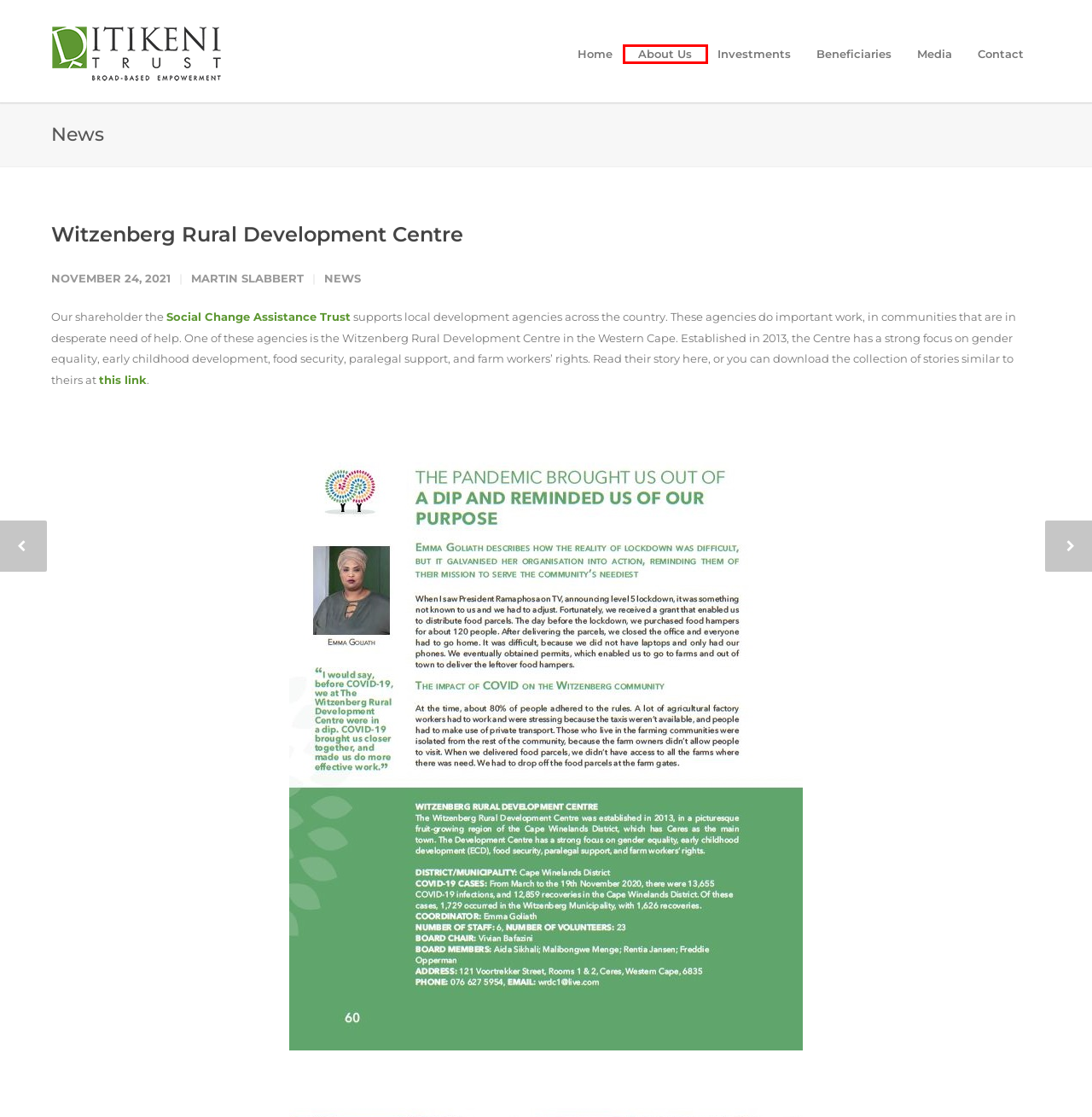Please examine the screenshot provided, which contains a red bounding box around a UI element. Select the webpage description that most accurately describes the new page displayed after clicking the highlighted element. Here are the candidates:
A. Home - Ditikeni
B. Contact - Ditikeni
C. SCAT | Partnering With Rural Communities For 39 Years
D. Investments - Ditikeni
E. News Archives - Ditikeni
F. About Us - Ditikeni
G. Beneficiaries - Ditikeni
H. One Hundred Percent

F